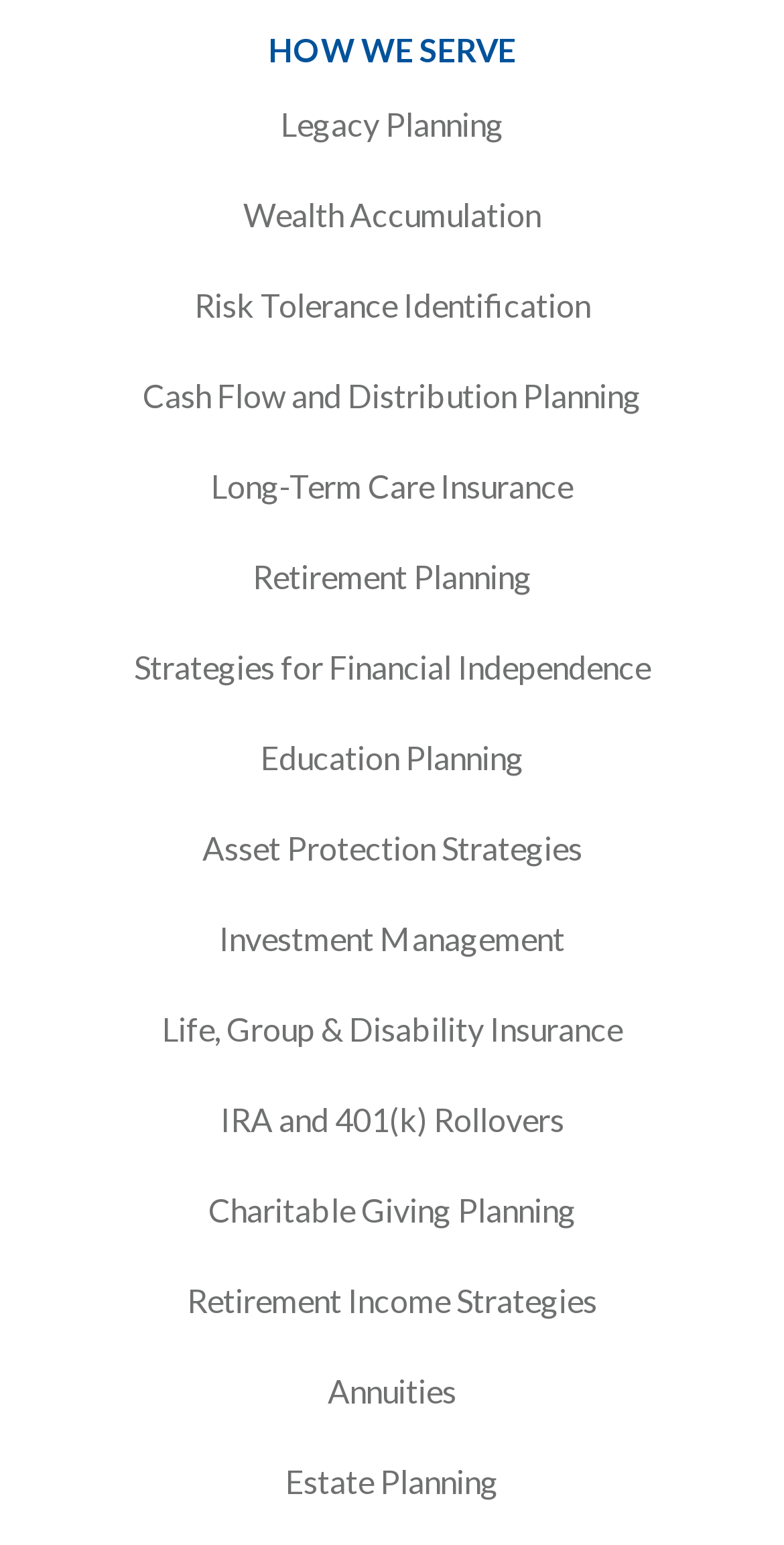What services are offered by this financial institution?
Using the image as a reference, answer the question in detail.

Based on the links provided on the webpage, it appears that this financial institution offers a range of services including legacy planning, wealth accumulation, risk tolerance identification, and more.